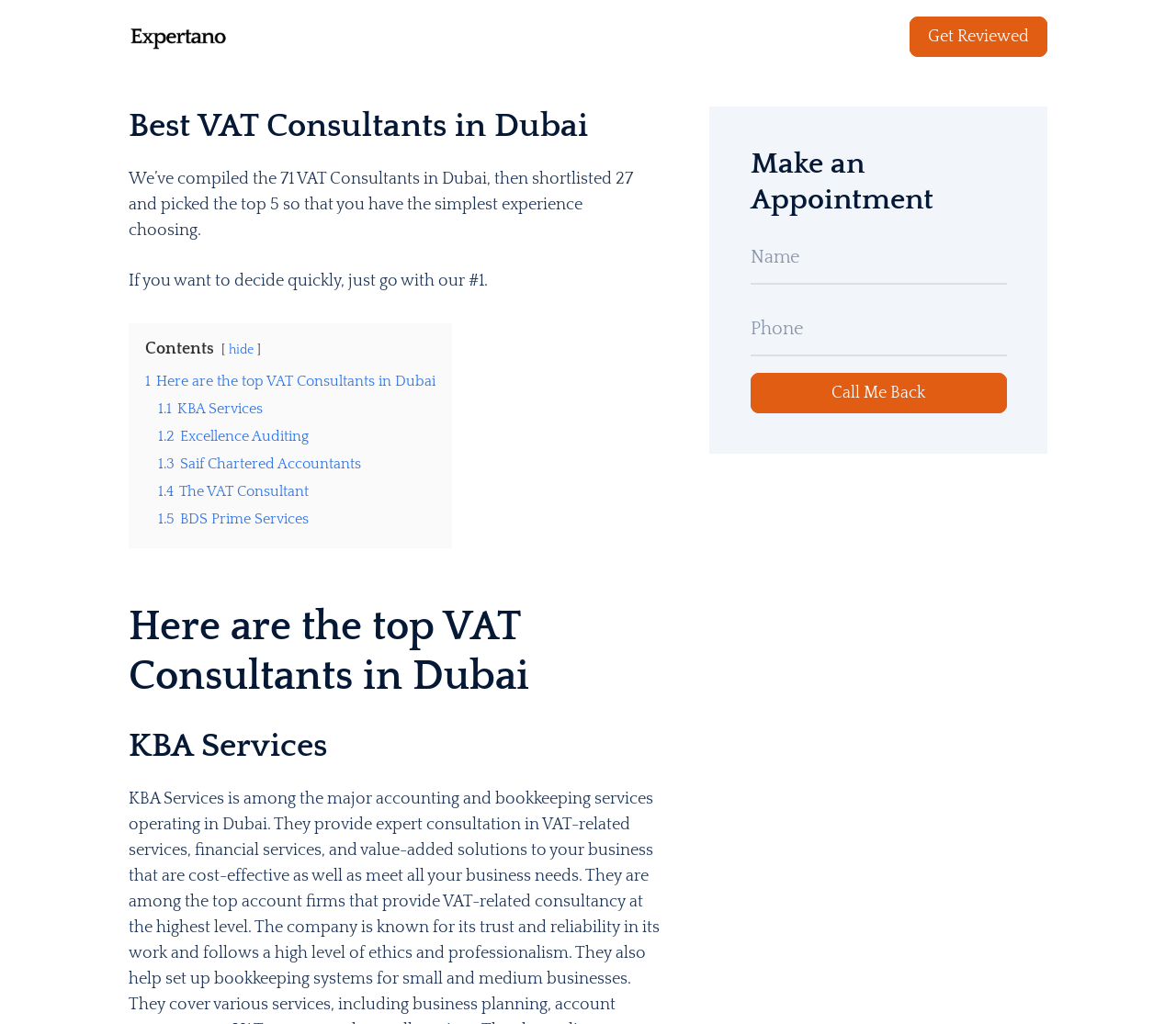What is the name of the first VAT consultant listed?
Answer briefly with a single word or phrase based on the image.

KBA Services